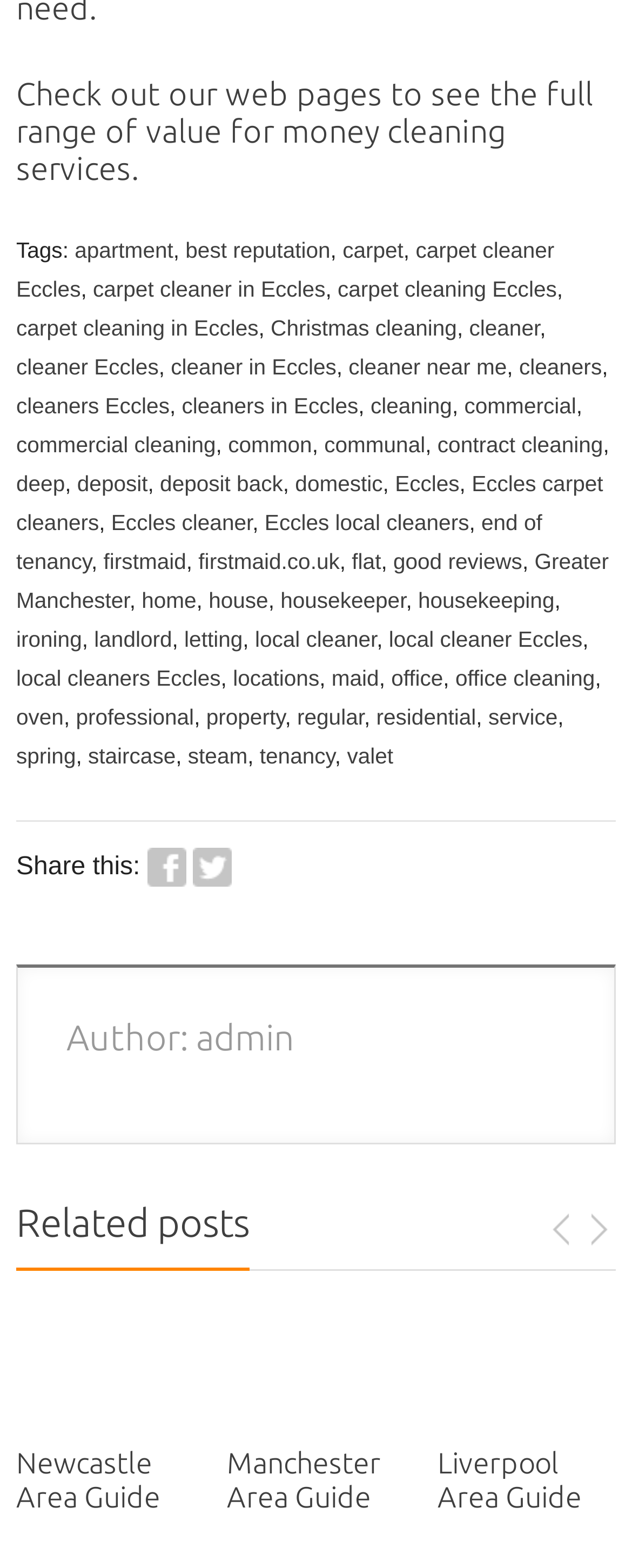What is the tone of the webpage?
We need a detailed and exhaustive answer to the question. Please elaborate.

The webpage appears to be informative in nature, providing various links and text related to cleaning services, without any apparent emotional or persuasive tone.